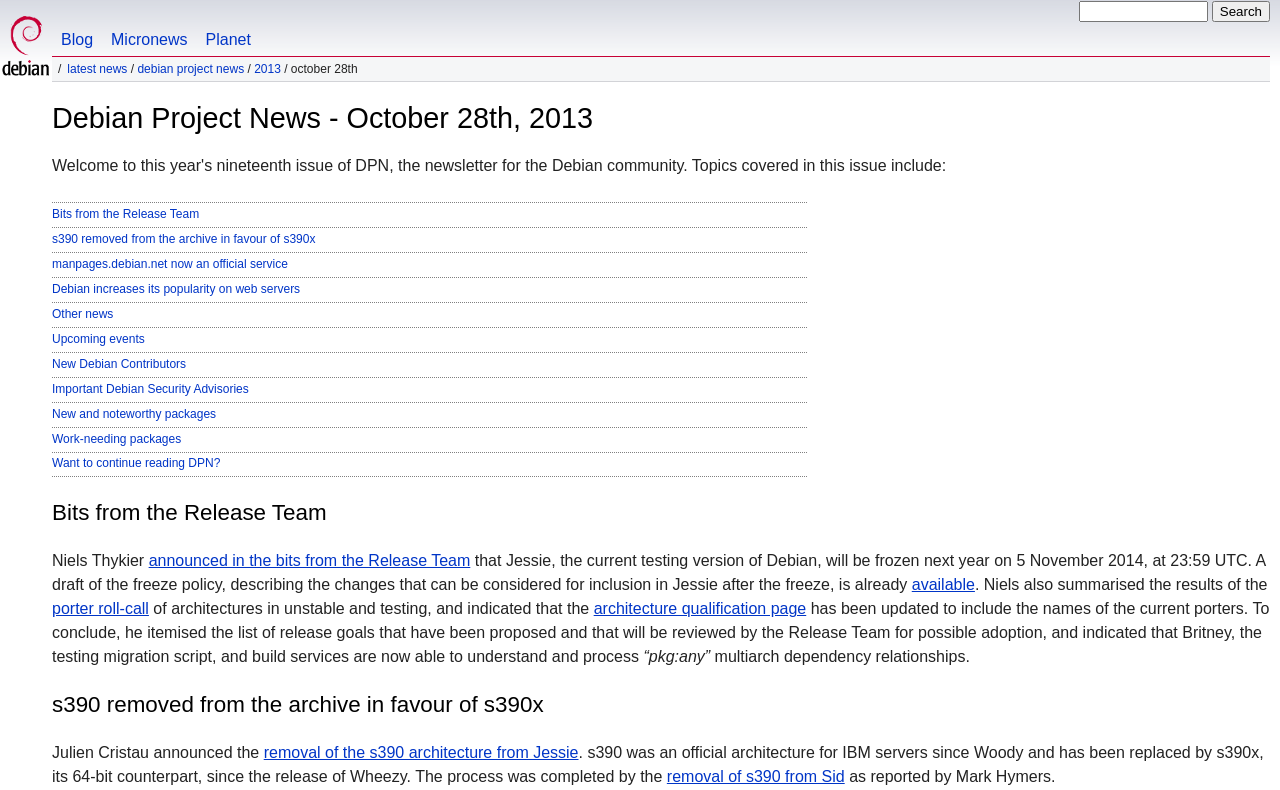What is the replacement for the s390 architecture?
By examining the image, provide a one-word or phrase answer.

s390x